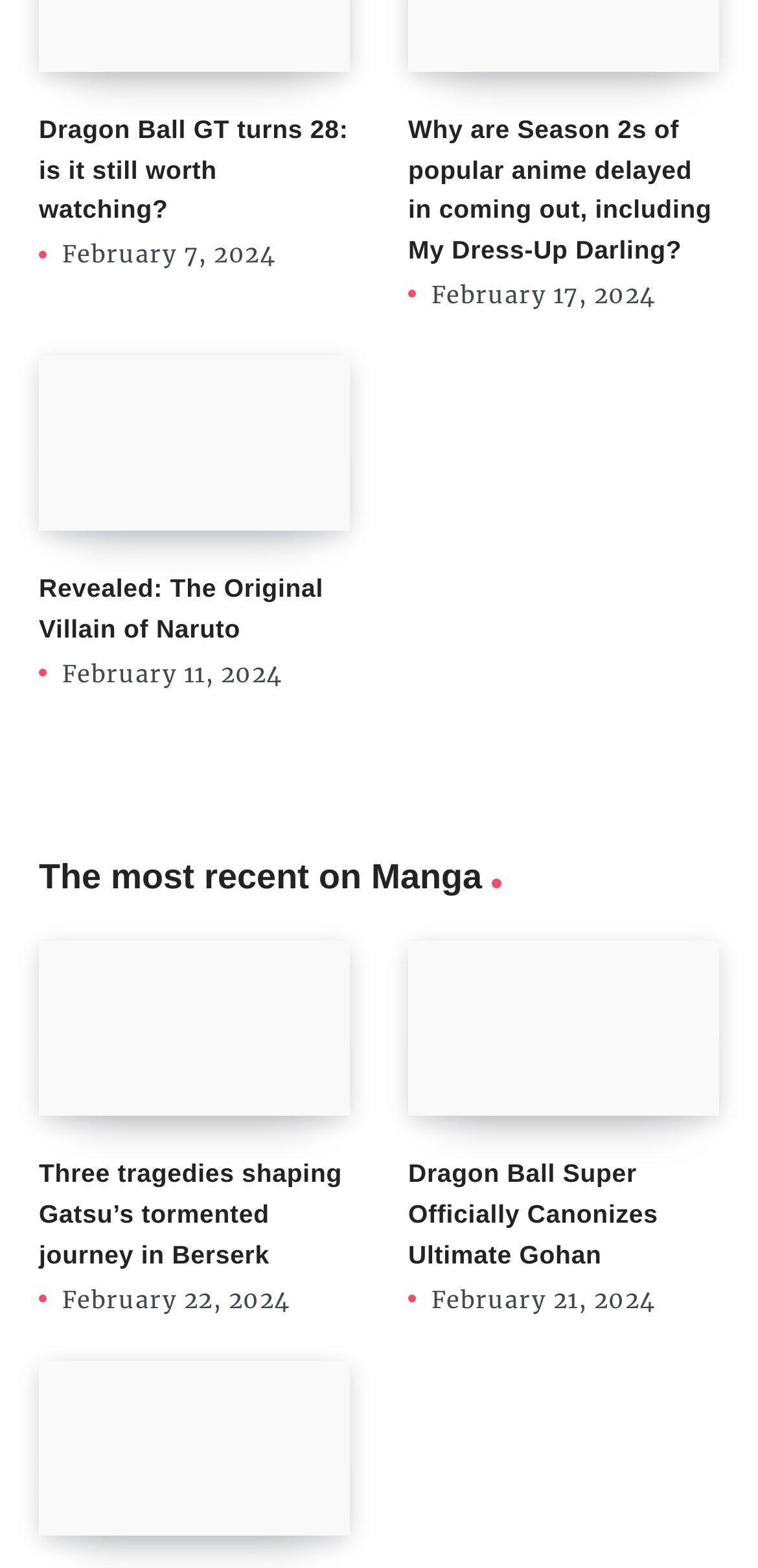Pinpoint the bounding box coordinates of the element to be clicked to execute the instruction: "View the article about Gatsu’s journey in Berserk".

[0.051, 0.737, 0.462, 0.814]